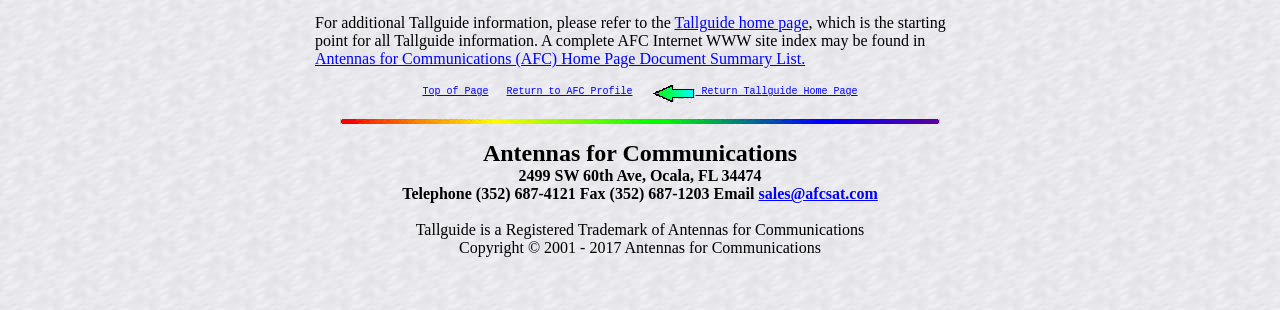Based on the provided description, "Return Tallguide Home Page", find the bounding box of the corresponding UI element in the screenshot.

[0.508, 0.274, 0.67, 0.309]